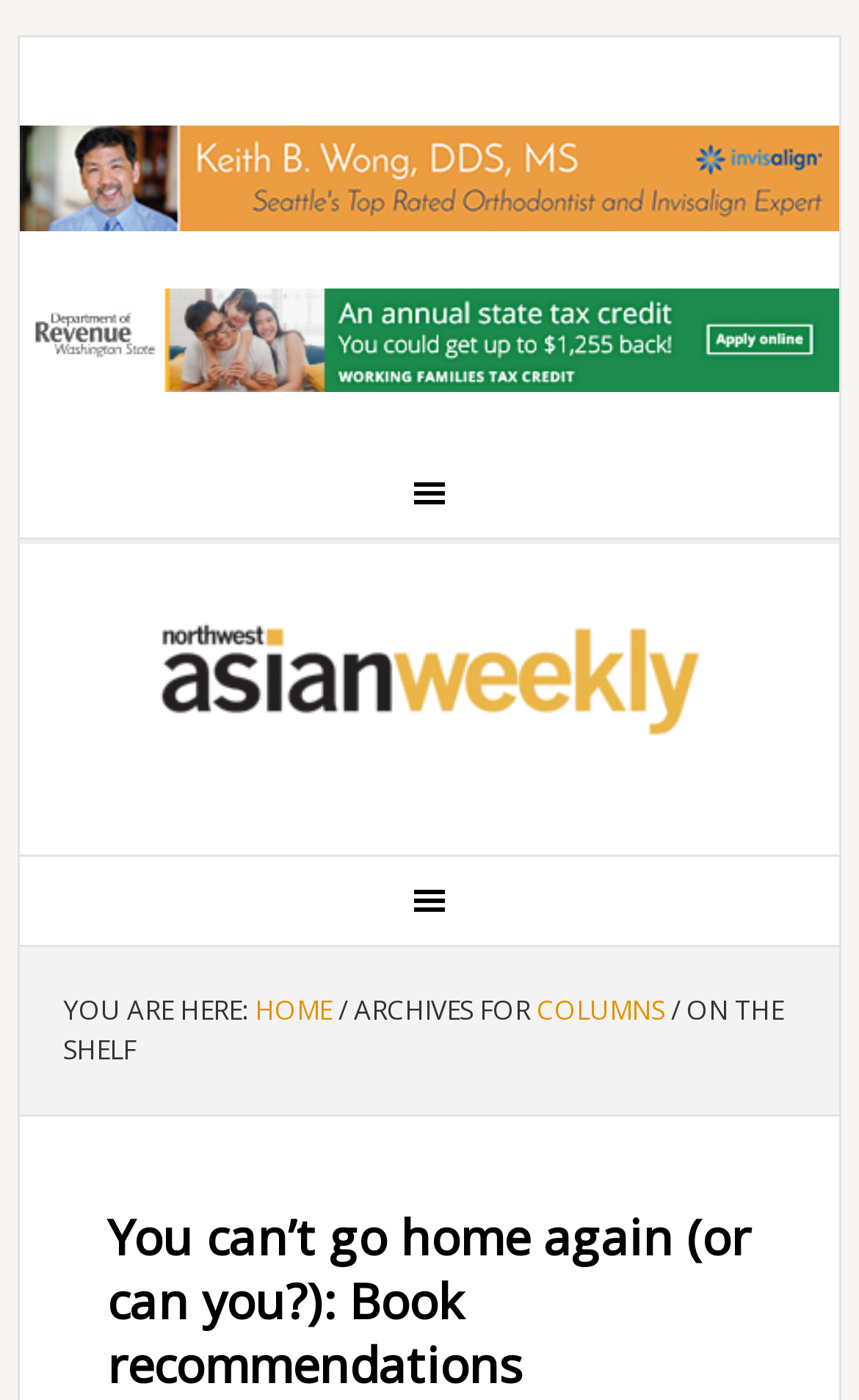Please answer the following query using a single word or phrase: 
How many images are there on the page?

2